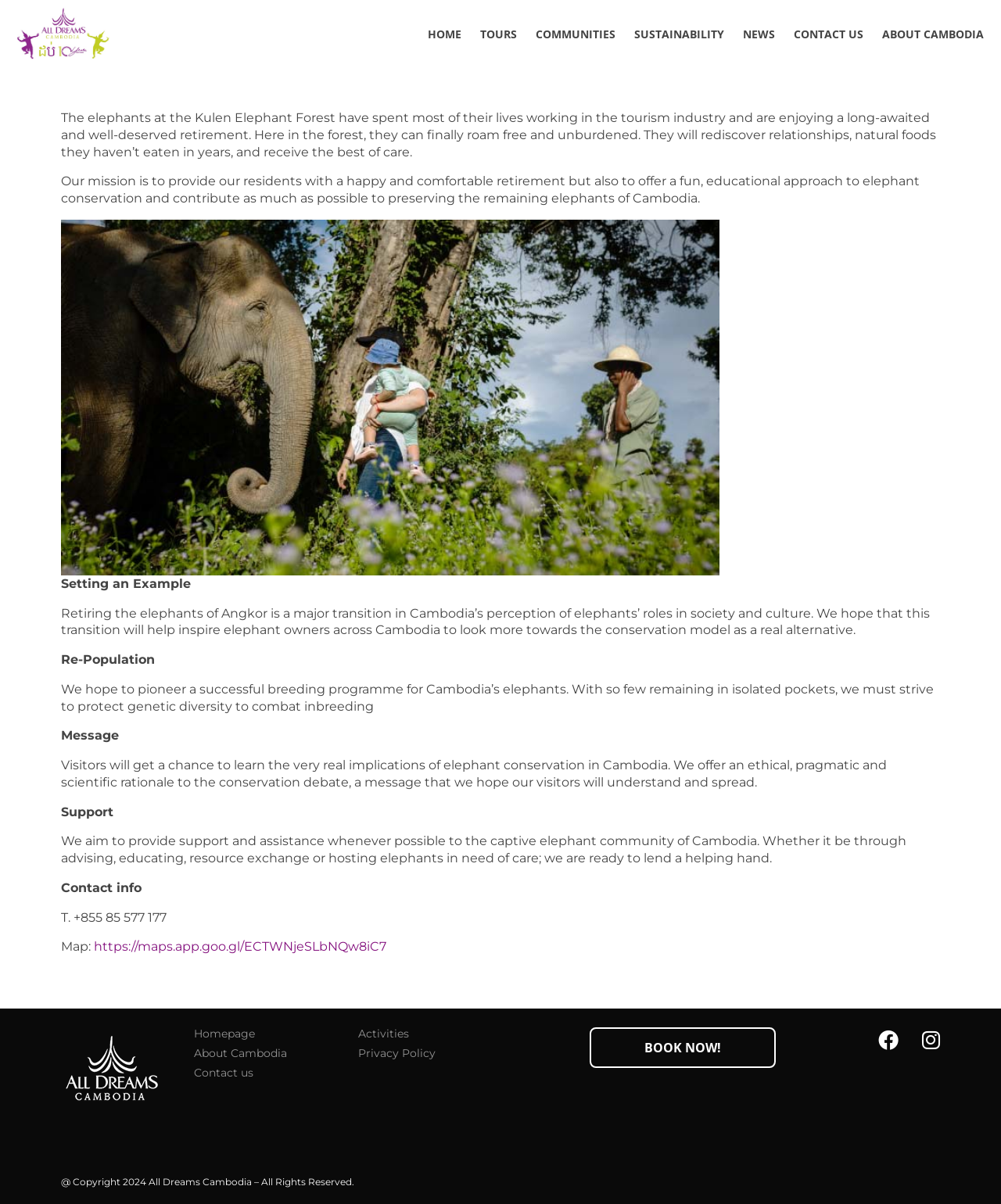What is the goal of the breeding programme at the Kulen Elephant Forest?
Use the image to answer the question with a single word or phrase.

Protect genetic diversity